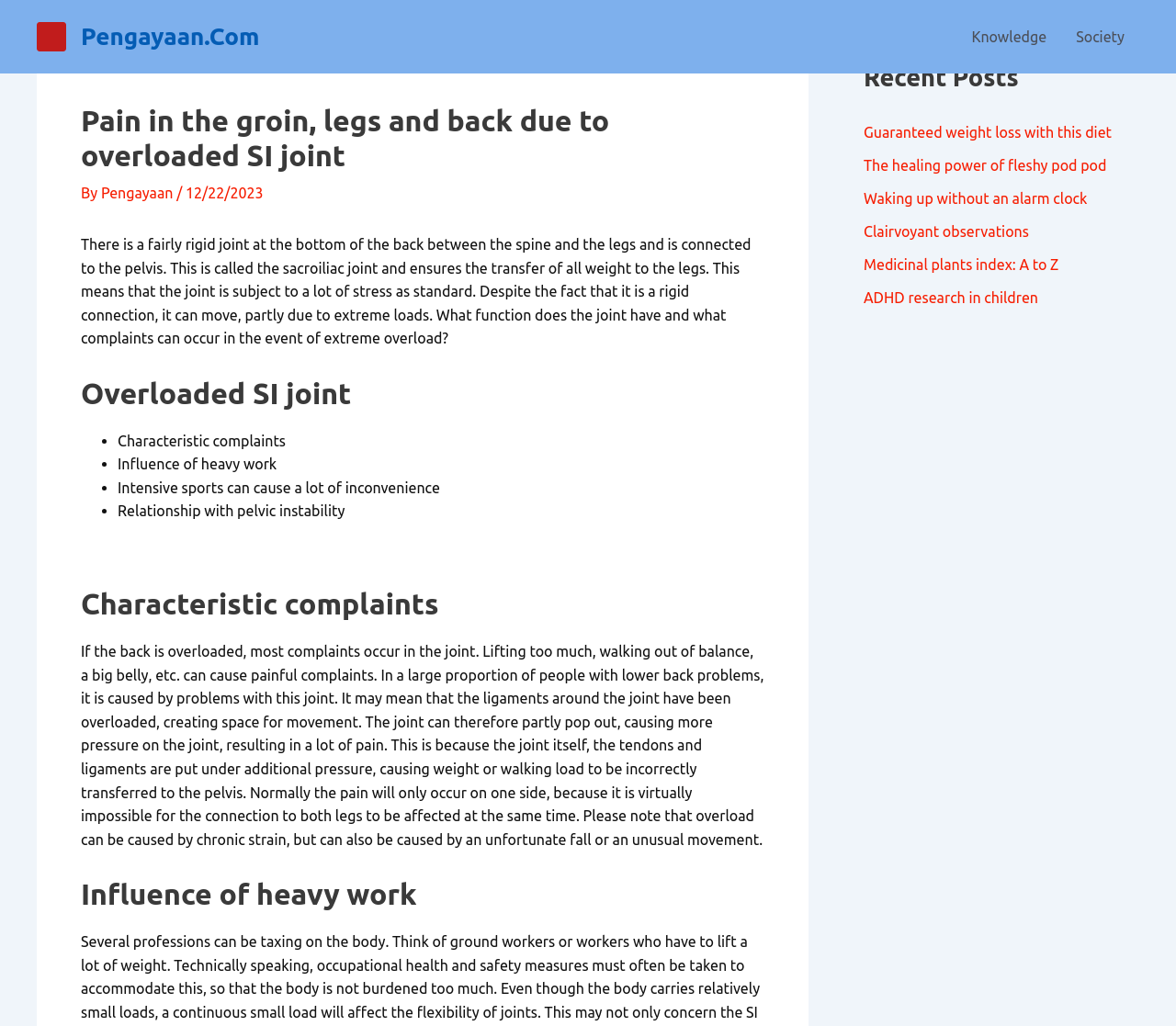Give a succinct answer to this question in a single word or phrase: 
What is the relationship between the joint and pelvic instability?

There is a relationship